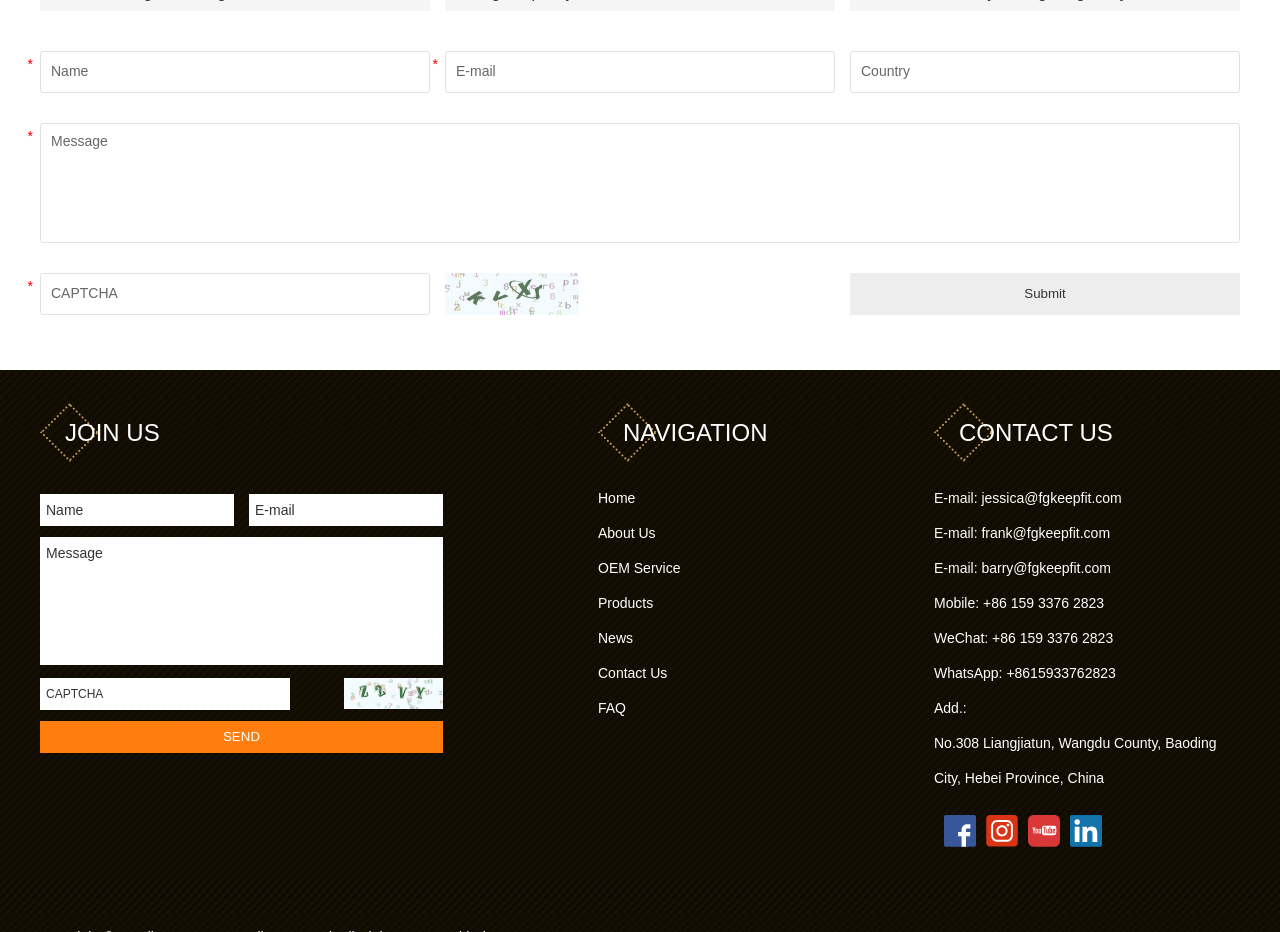What is the purpose of the 'CAPTCHA' field?
Examine the image closely and answer the question with as much detail as possible.

The 'CAPTCHA' field is likely used to prevent spam or automated submissions, as it is a common security measure used in web forms to ensure that the input is coming from a human user.